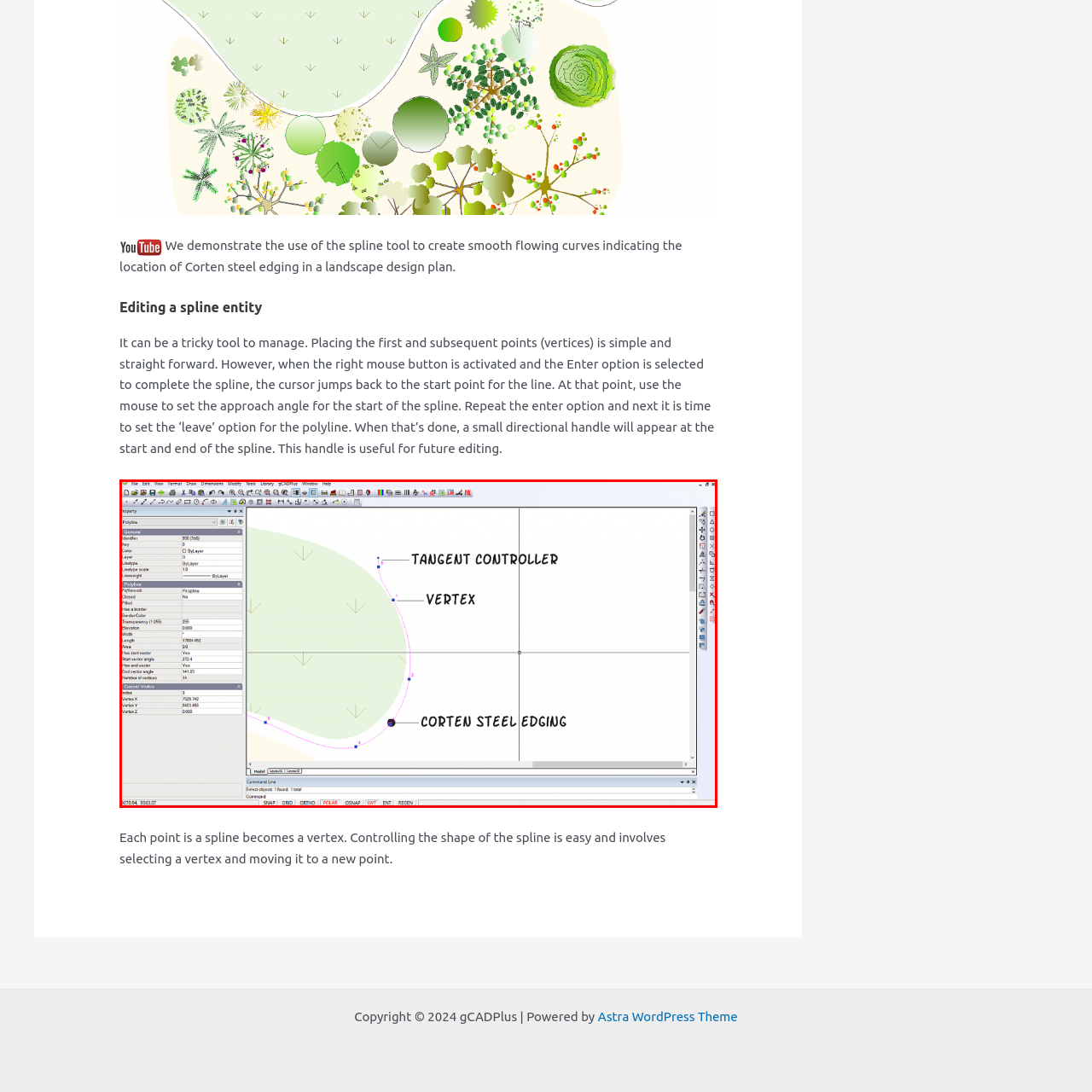Inspect the image contained by the red bounding box and answer the question with a single word or phrase:
What is displayed in the left panel of the CAD interface?

Properties window